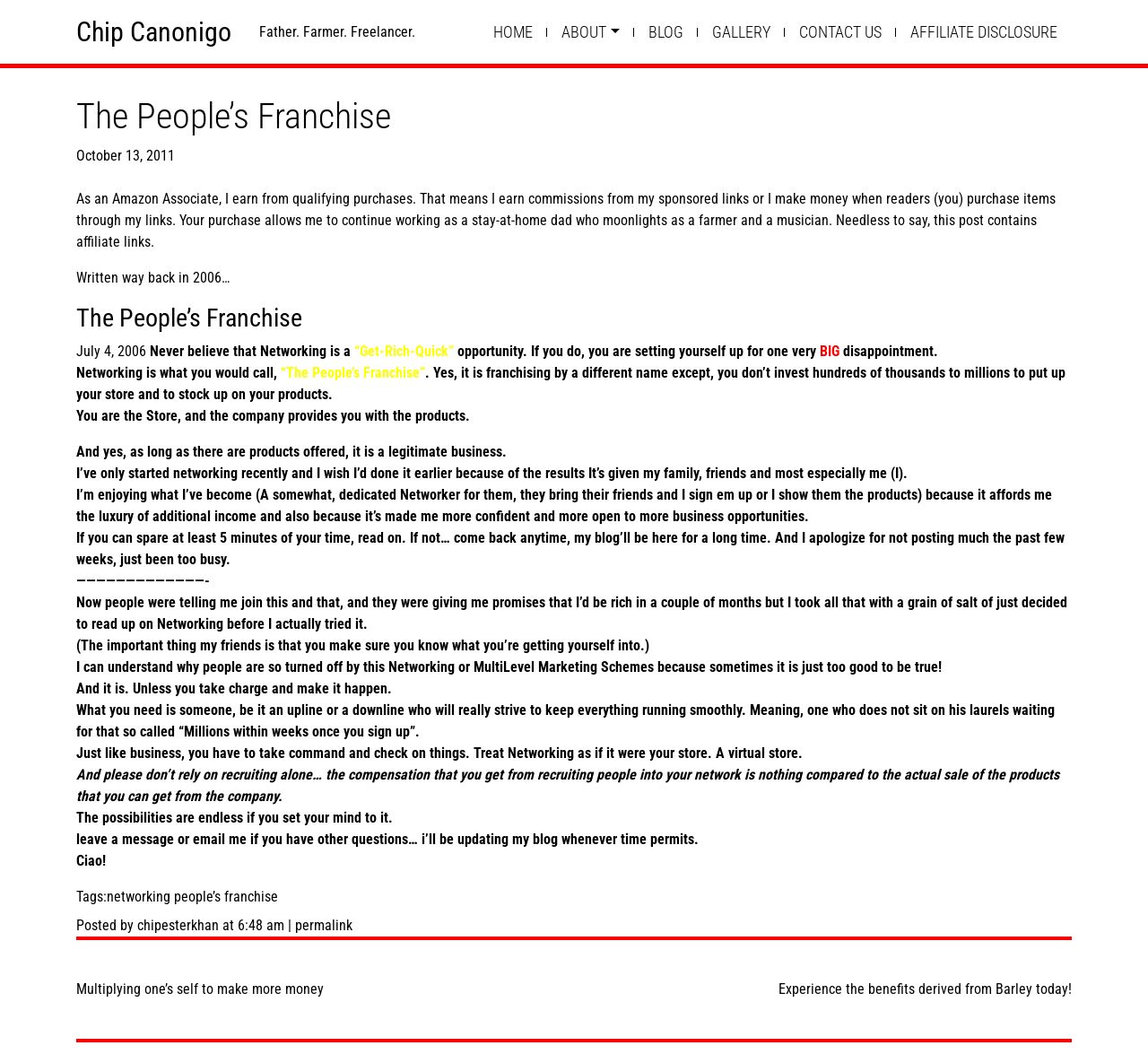What is the topic of the blog post?
Could you please answer the question thoroughly and with as much detail as possible?

The blog post discusses the concept of networking, specifically the author's experience with it, and the benefits it has brought to their life.